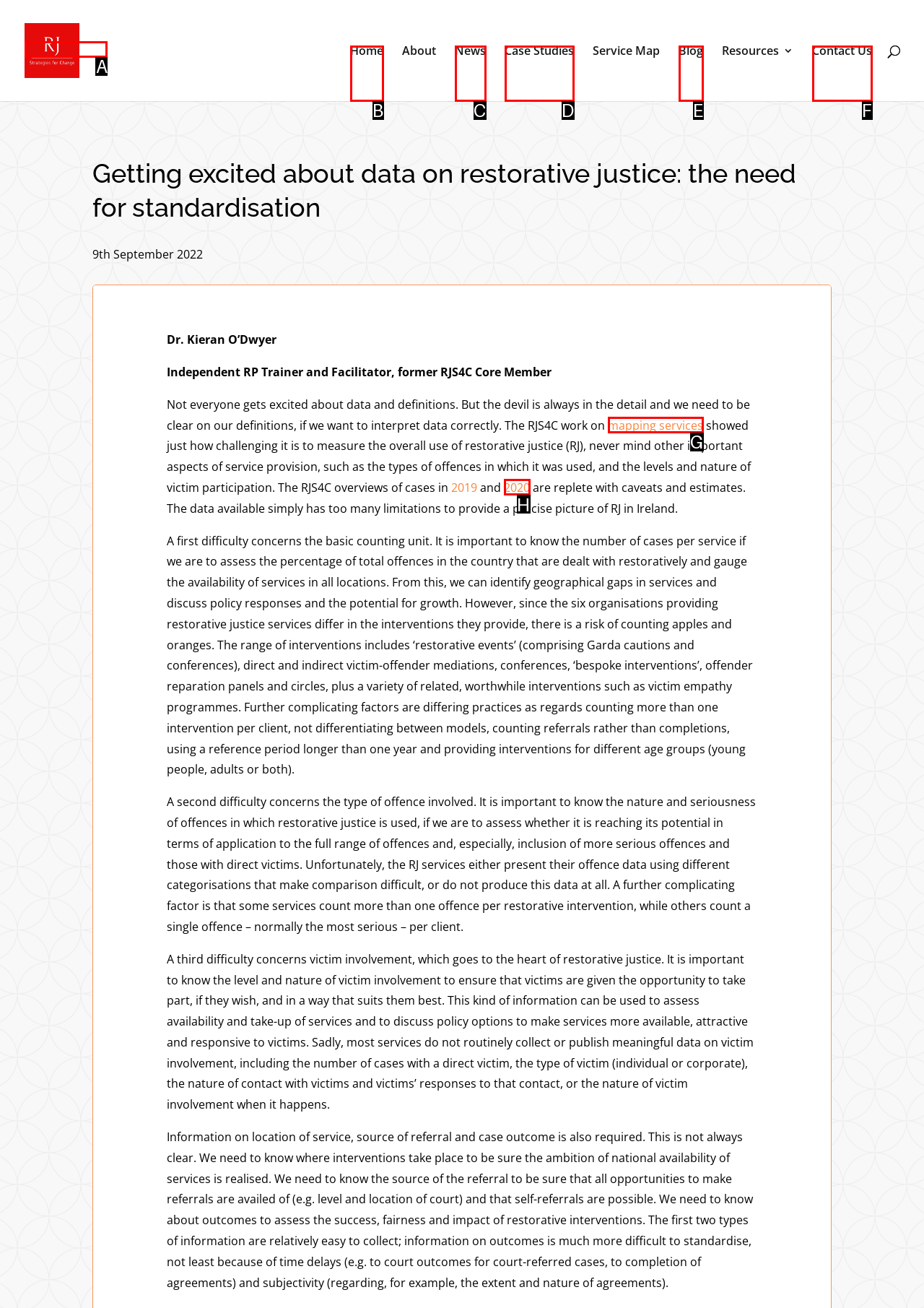Tell me which one HTML element I should click to complete the following task: Click on the 'mapping services' link Answer with the option's letter from the given choices directly.

G